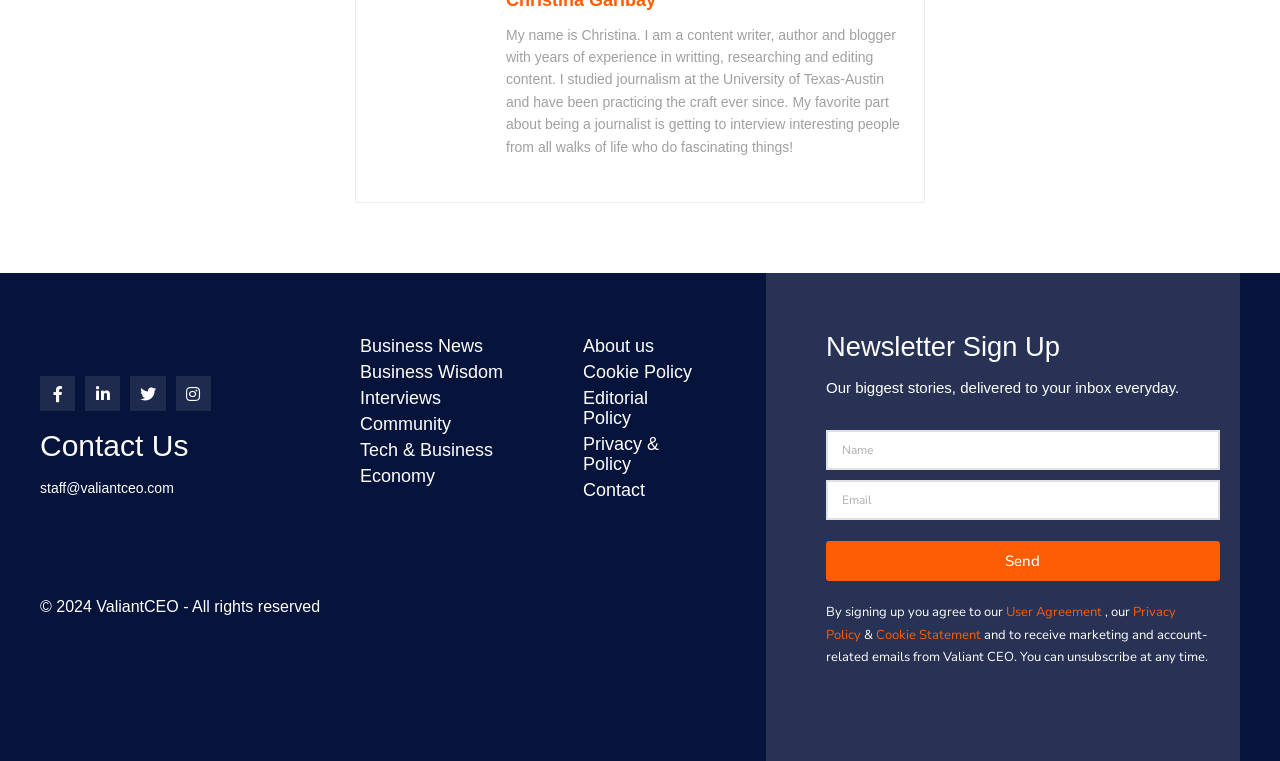Please find the bounding box coordinates of the element that needs to be clicked to perform the following instruction: "Click the Facebook link". The bounding box coordinates should be four float numbers between 0 and 1, represented as [left, top, right, bottom].

[0.031, 0.494, 0.059, 0.541]